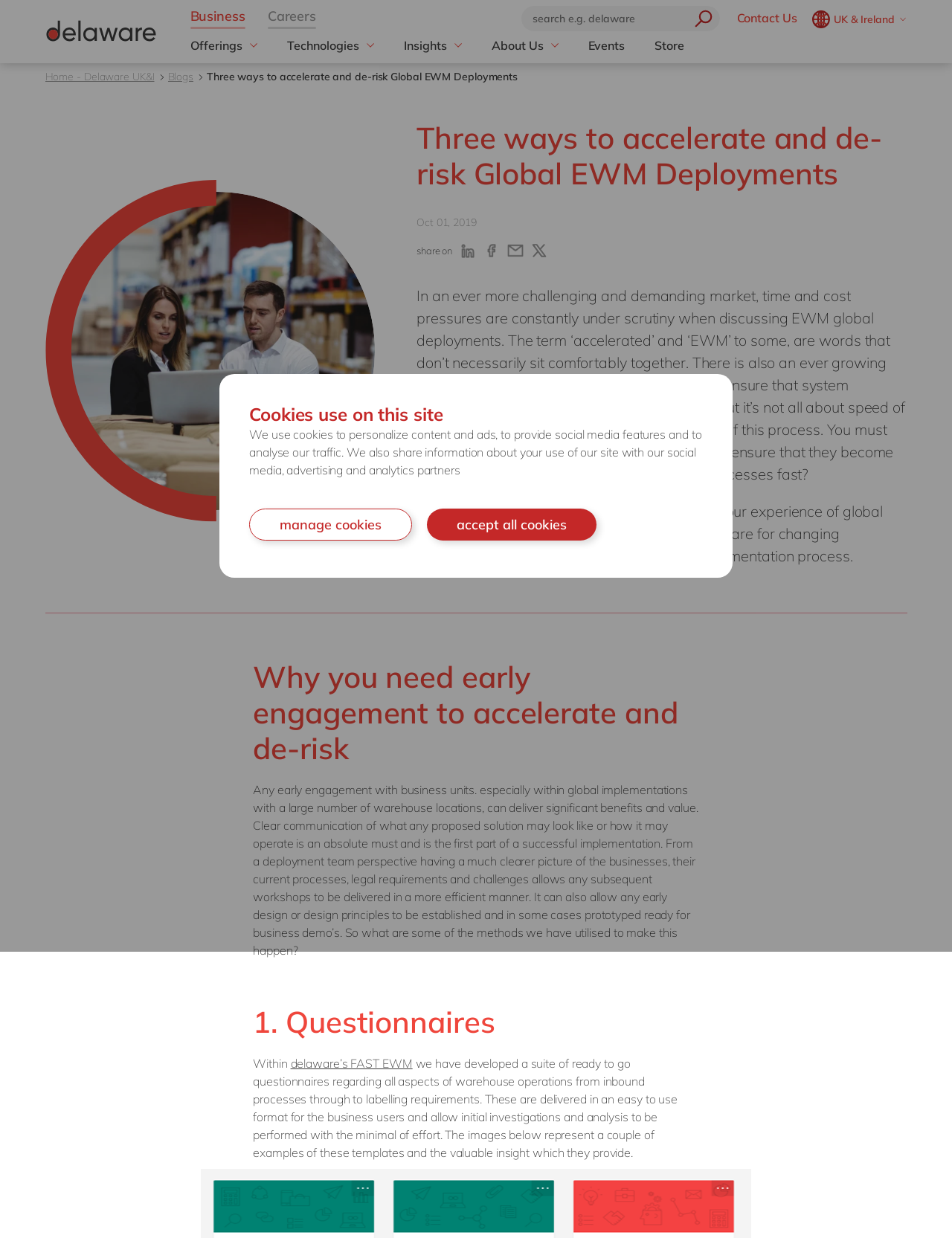Please predict the bounding box coordinates of the element's region where a click is necessary to complete the following instruction: "Contact us". The coordinates should be represented by four float numbers between 0 and 1, i.e., [left, top, right, bottom].

[0.774, 0.009, 0.837, 0.021]